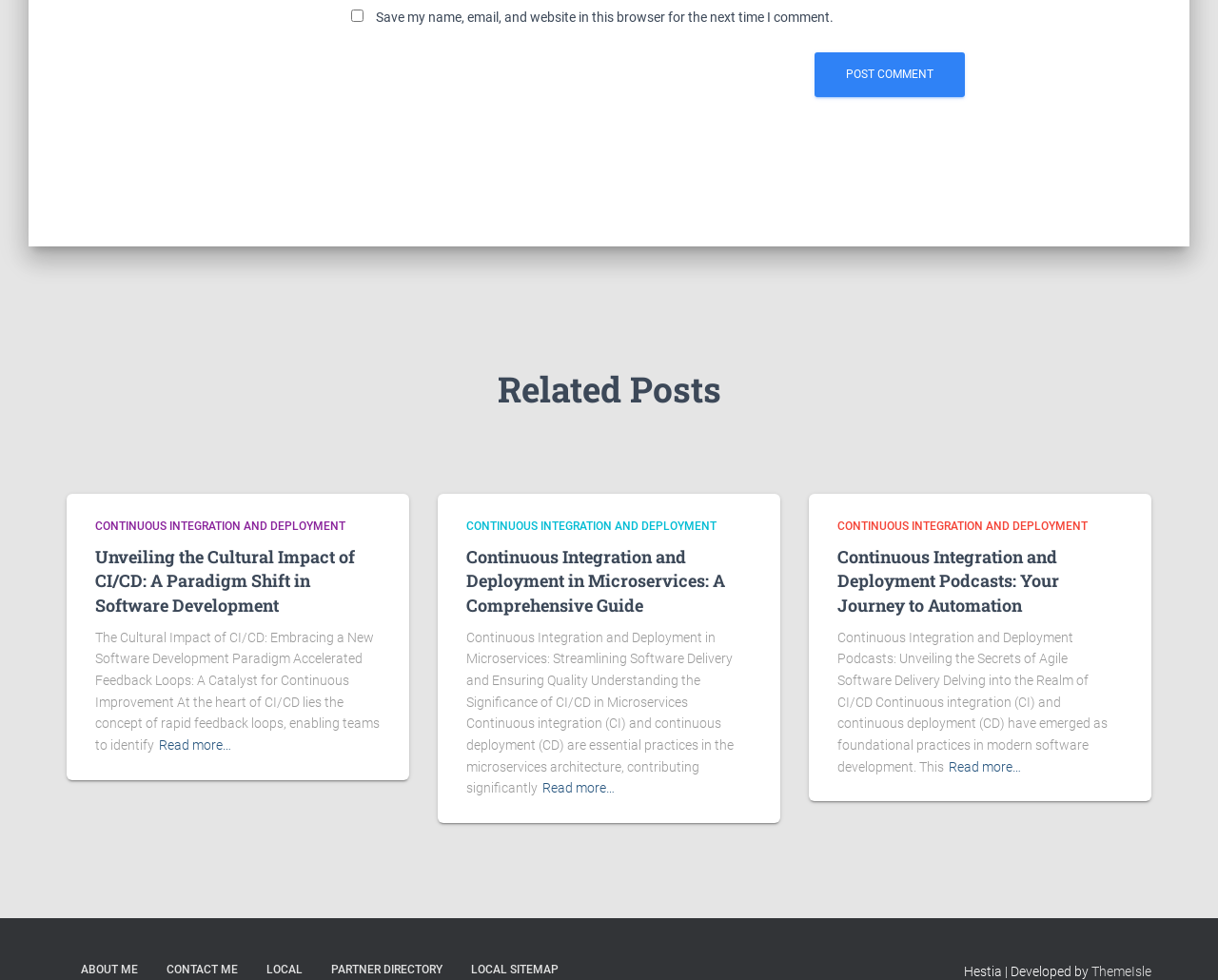Reply to the question with a single word or phrase:
Who developed the theme of this website?

ThemeIsle